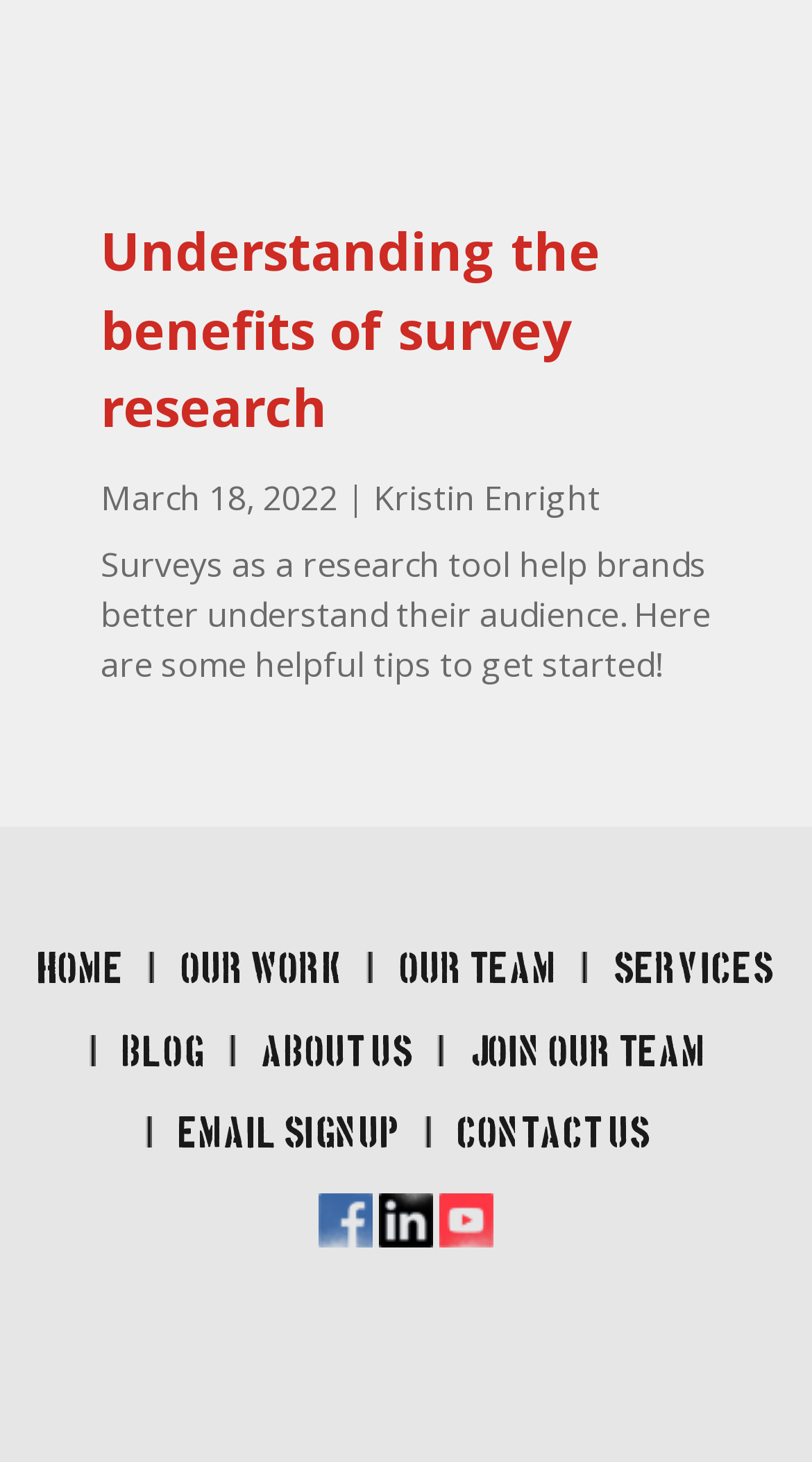Please identify the bounding box coordinates of the element's region that needs to be clicked to fulfill the following instruction: "More actions on the article". The bounding box coordinates should consist of four float numbers between 0 and 1, i.e., [left, top, right, bottom].

None